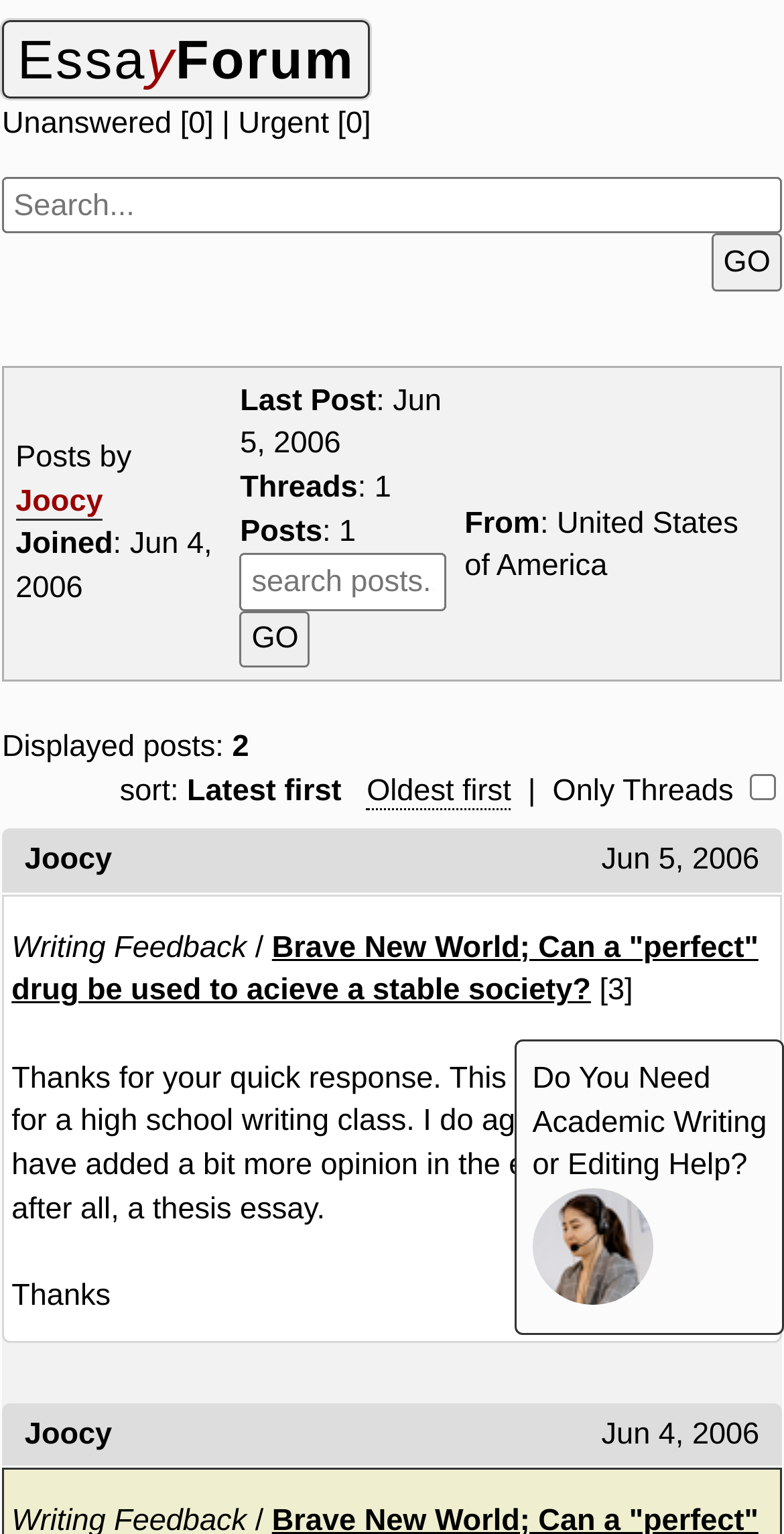Summarize the webpage with a detailed and informative caption.

The webpage is titled "Posts by Joocy" and appears to be a user profile page on a forum or discussion board. At the top, there is a link to "EssayForum" and a notification area showing the number of unanswered and urgent posts. A search box is located on the top right, accompanied by a "GO" button.

Below the search box, there is a table with three columns, displaying information about the user Joocy. The first column shows the user's name and join date, the second column displays the last post date and thread information, and the third column shows the user's location.

Further down, there is a section displaying the number of posts shown, which is 2 in this case. A sorting option is available, allowing users to sort posts by latest or oldest first. There is also a checkbox to filter posts to show only threads.

The main content of the page is a list of posts made by Joocy, with each post displaying the title, date, and a snippet of the content. The first post is titled "Brave New World; Can a "perfect" drug be used to achieve a stable society?" and has 3 comments. The second post is not fully visible, but it appears to be a response to a previous post.

On the right side of the page, there is a "Need help?" section with a heading and a brief description of academic writing and editing services. An image is also present in this section.